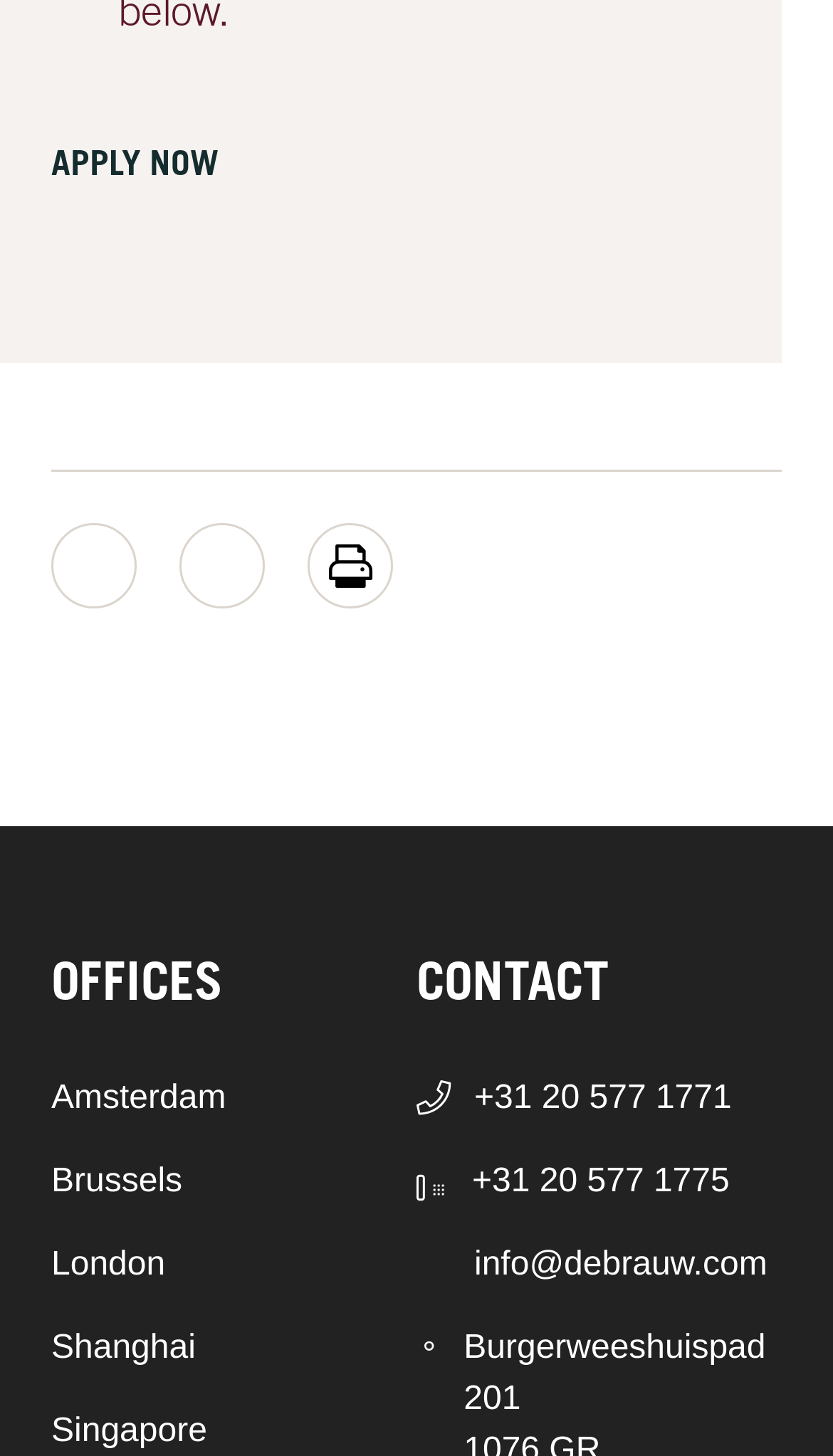Locate the bounding box coordinates of the element that needs to be clicked to carry out the instruction: "Click the +31 20 577 1771 link". The coordinates should be given as four float numbers ranging from 0 to 1, i.e., [left, top, right, bottom].

[0.5, 0.737, 0.938, 0.772]